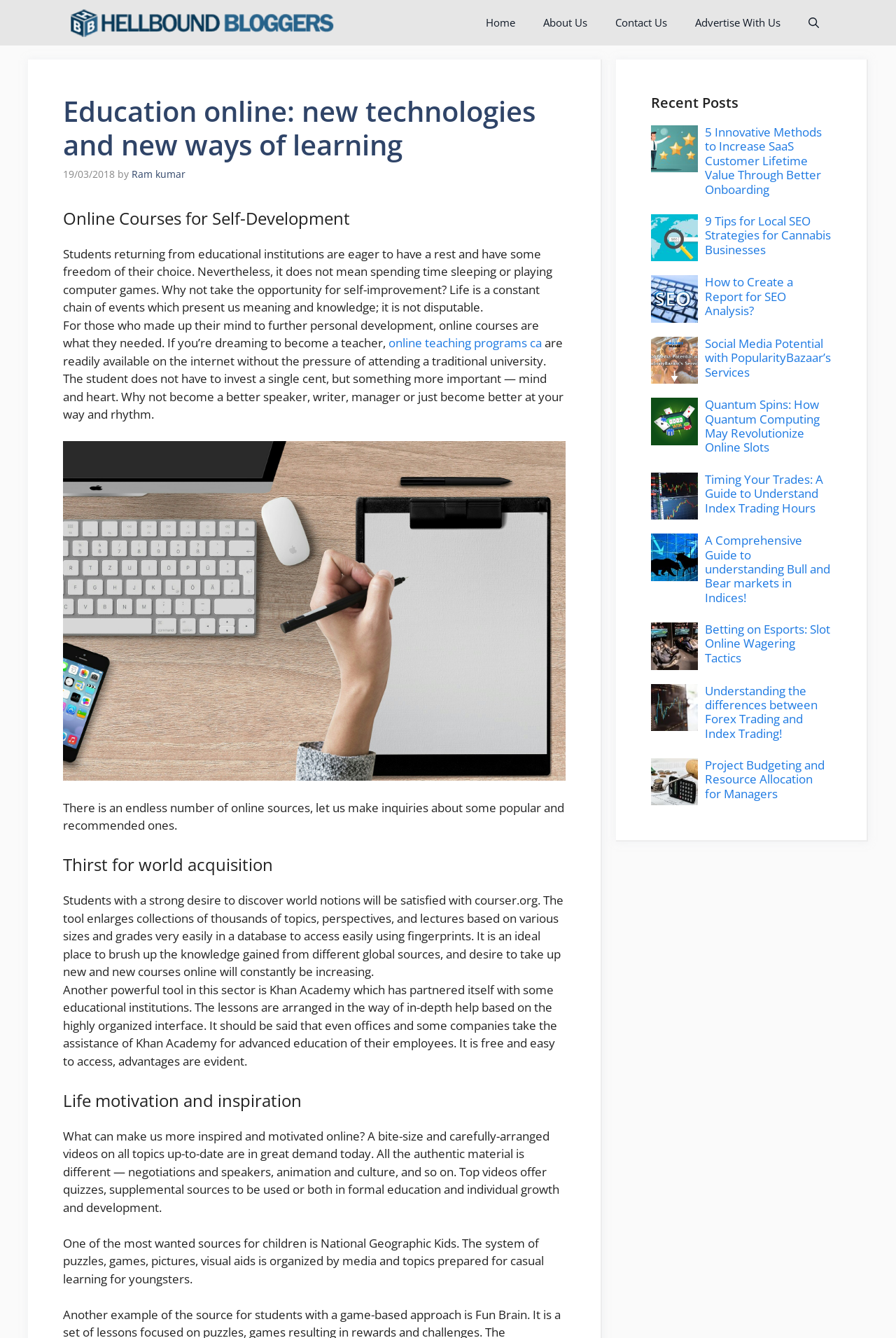Please pinpoint the bounding box coordinates for the region I should click to adhere to this instruction: "Click the 'Home' link".

[0.527, 0.0, 0.591, 0.034]